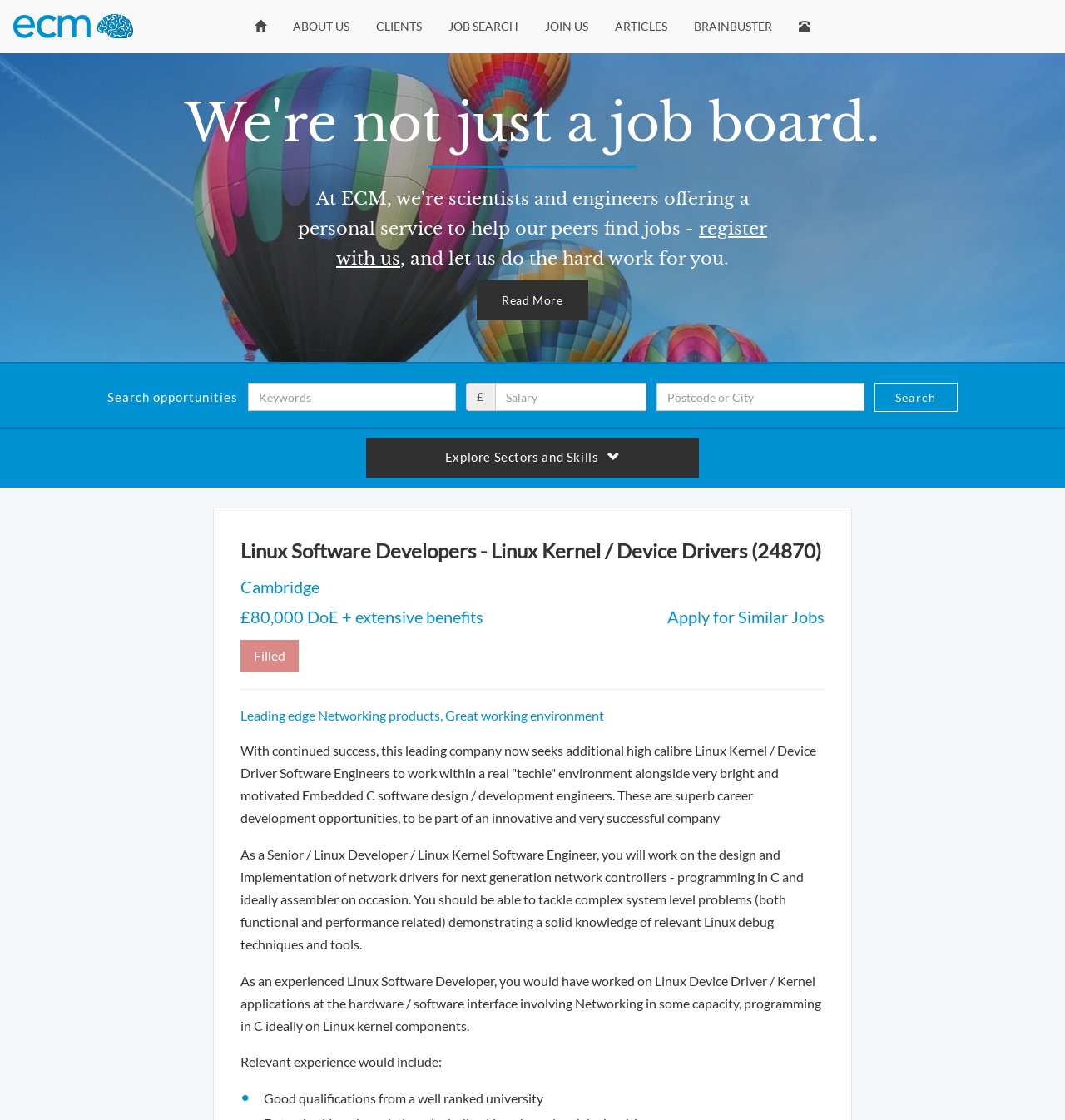Provide the bounding box coordinates for the area that should be clicked to complete the instruction: "Search for job opportunities".

[0.821, 0.342, 0.899, 0.368]